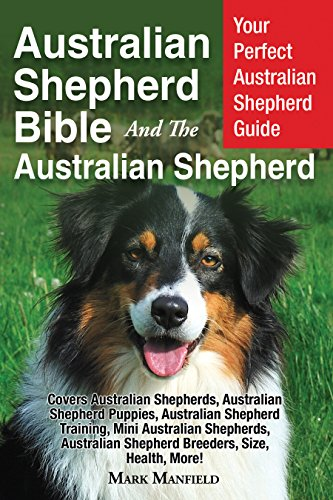Using the information shown in the image, answer the question with as much detail as possible: What is showcased in the photograph?

The cover of the book features a vibrant photograph that showcases an Australian Shepherd, which captures the breed's intelligent and energetic nature through its striking fur and expressive face.